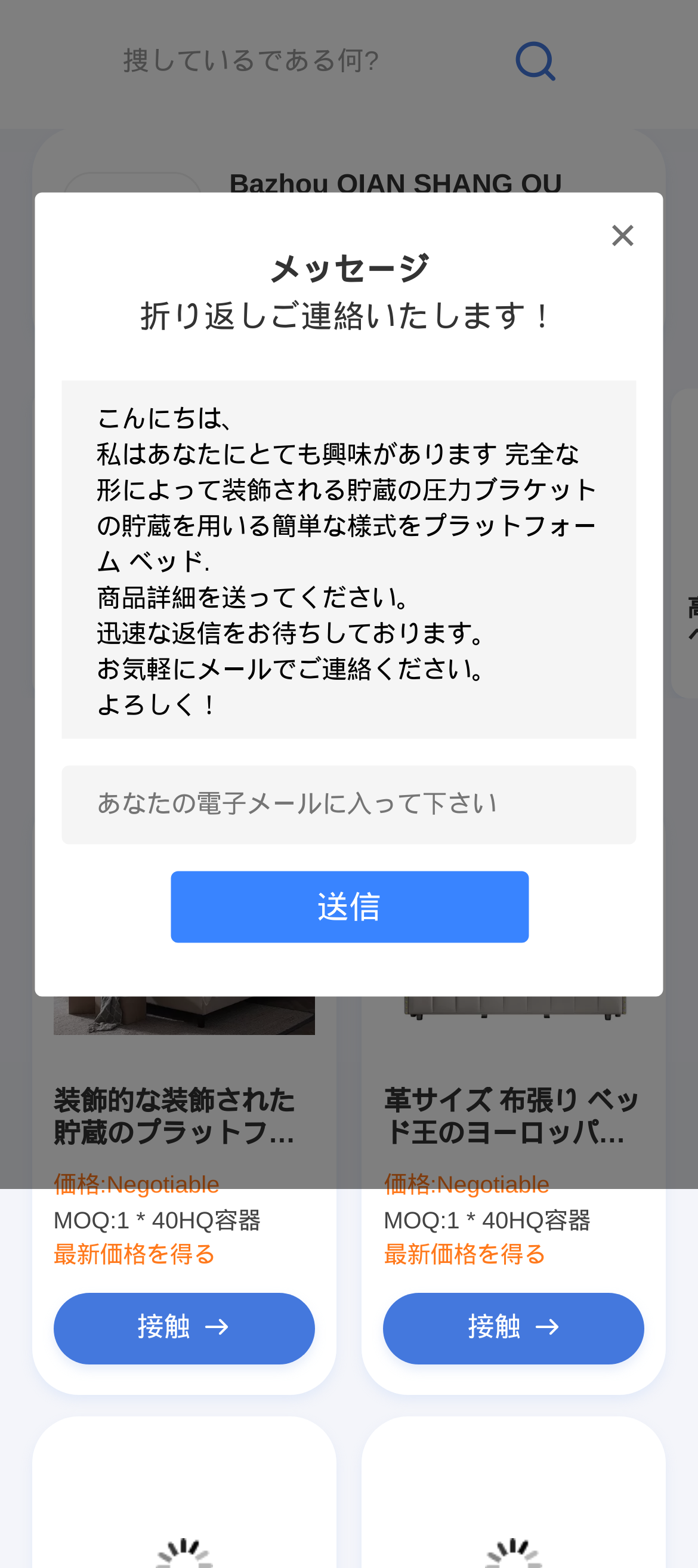Please locate the bounding box coordinates of the element that needs to be clicked to achieve the following instruction: "Read about supported charities". The coordinates should be four float numbers between 0 and 1, i.e., [left, top, right, bottom].

None